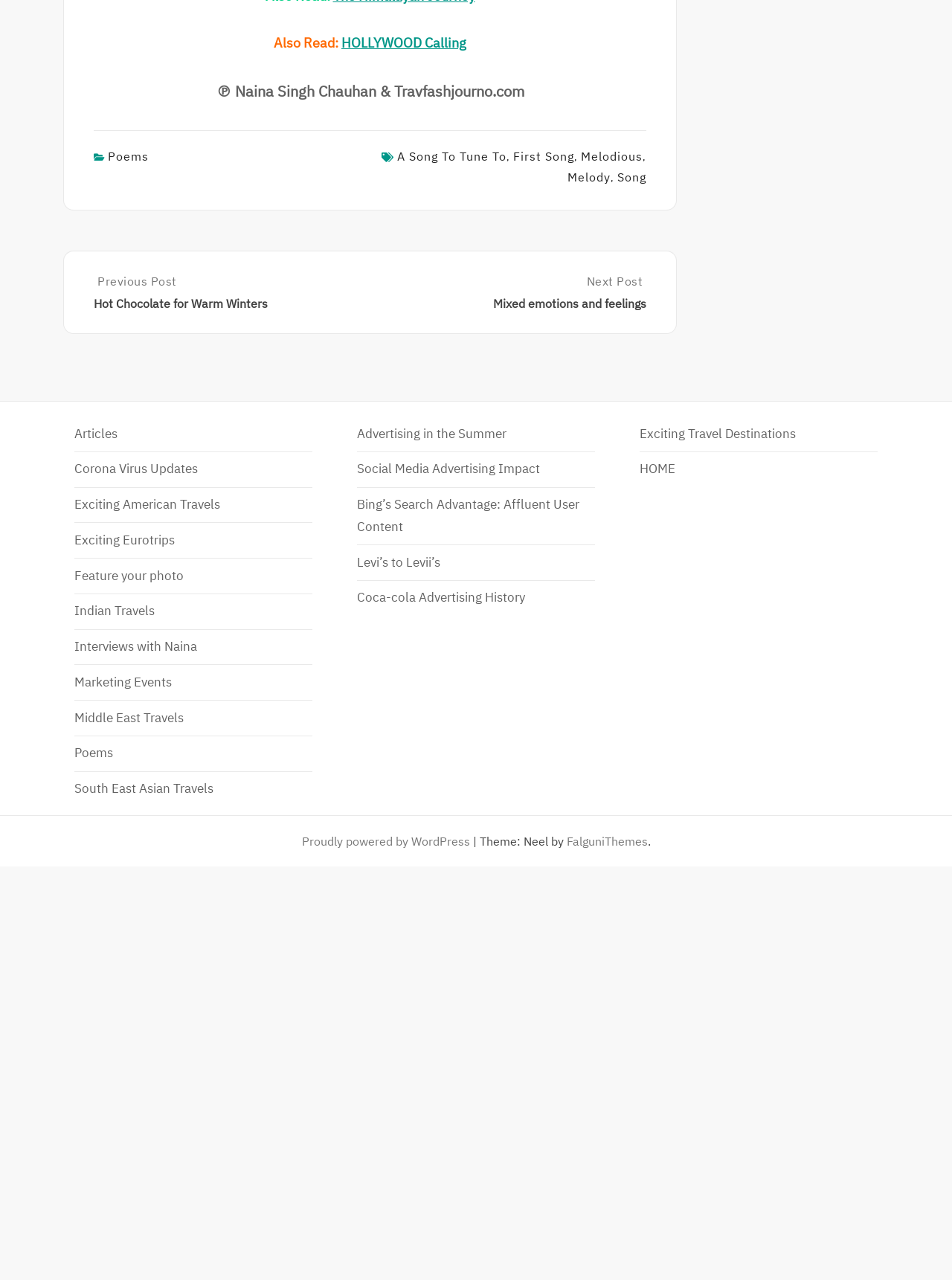Please specify the coordinates of the bounding box for the element that should be clicked to carry out this instruction: "Explore Exciting American Travels". The coordinates must be four float numbers between 0 and 1, formatted as [left, top, right, bottom].

[0.078, 0.388, 0.231, 0.4]